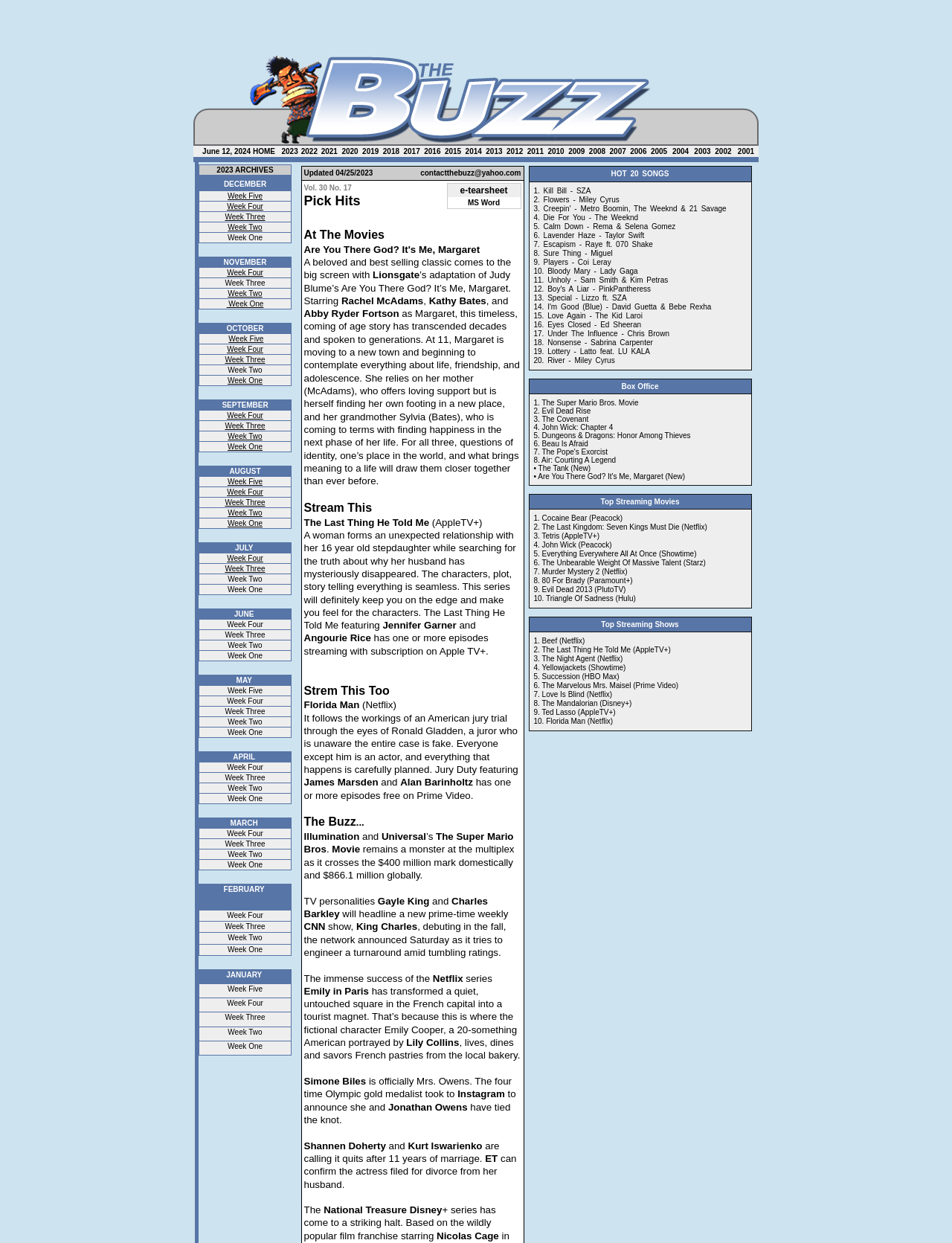What is the title of the first archive listed?
Please provide a detailed and thorough answer to the question.

The first archive listed is titled '2023 ARCHIVES', which is a table cell in the second table on the webpage.